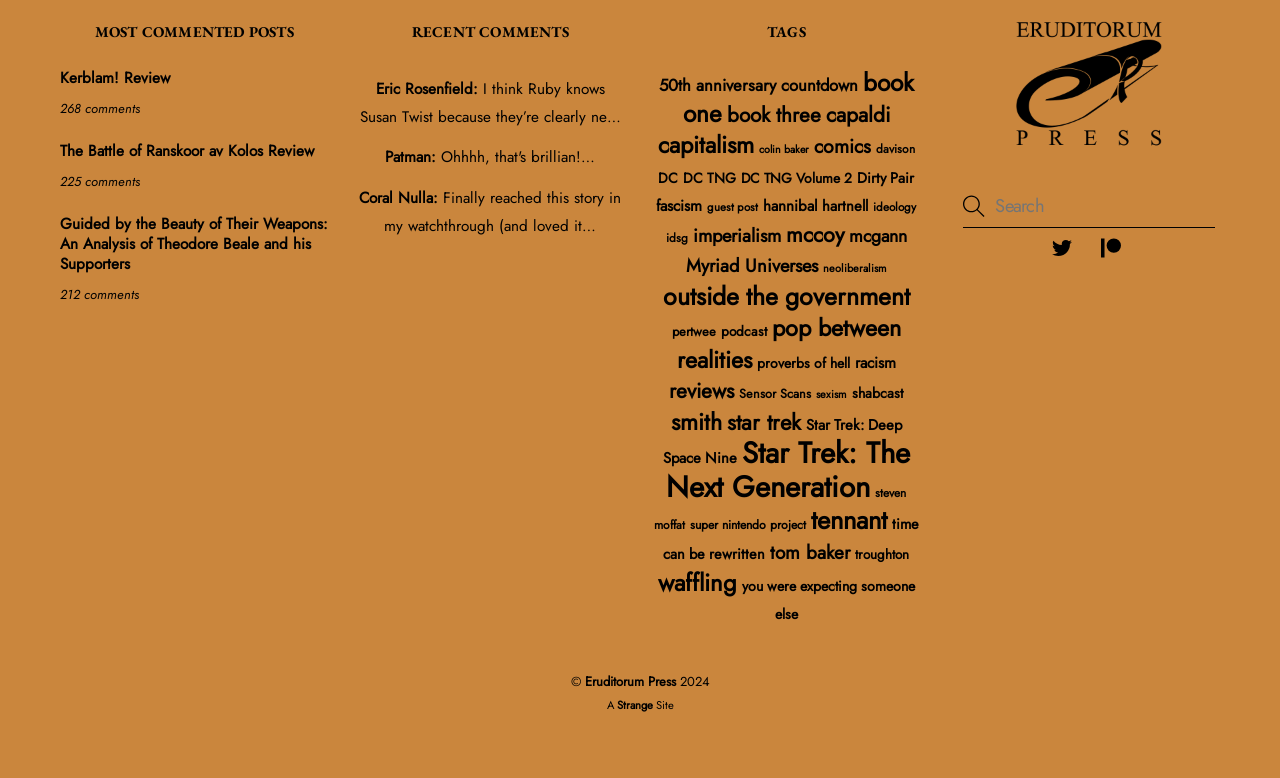Please respond to the question with a concise word or phrase:
How many most commented posts are listed?

3